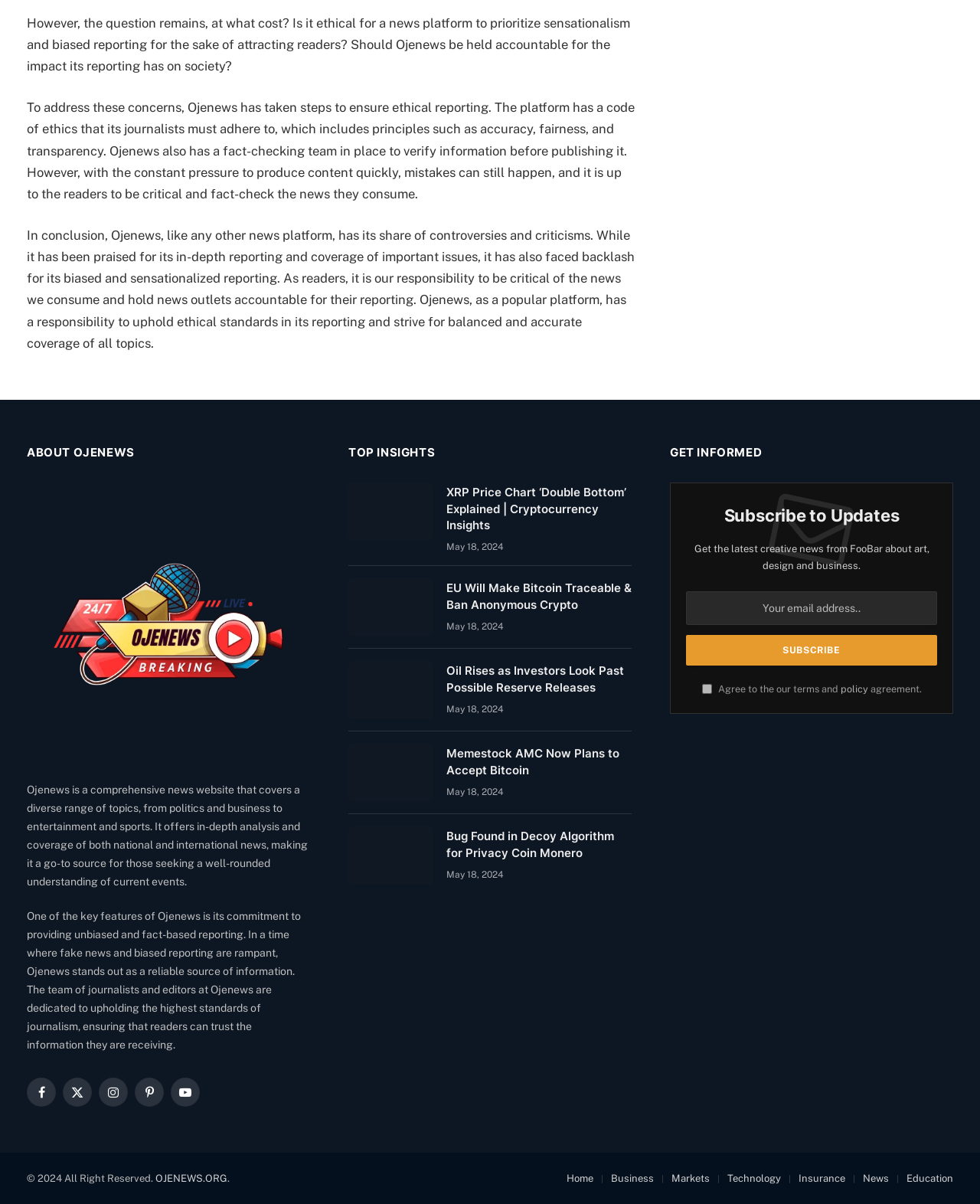Locate the bounding box coordinates of the element that should be clicked to execute the following instruction: "View the XRP Price Chart article".

[0.355, 0.401, 0.441, 0.449]